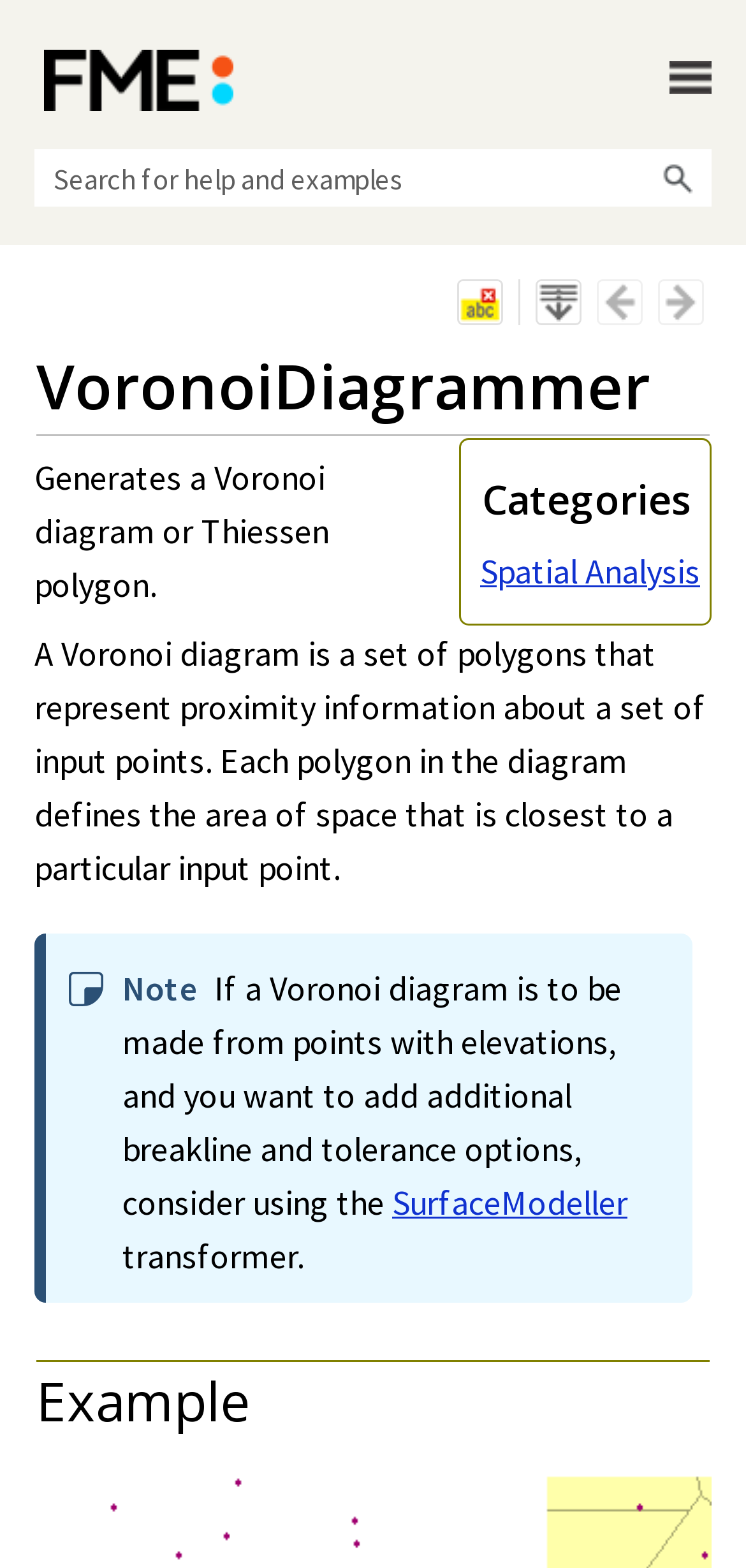Using the information in the image, give a comprehensive answer to the question: 
What is the purpose of the VoronoiDiagrammer?

Based on the webpage content, the VoronoiDiagrammer is used to generate a Voronoi diagram or Thiessen polygon, which represents proximity information about a set of input points.